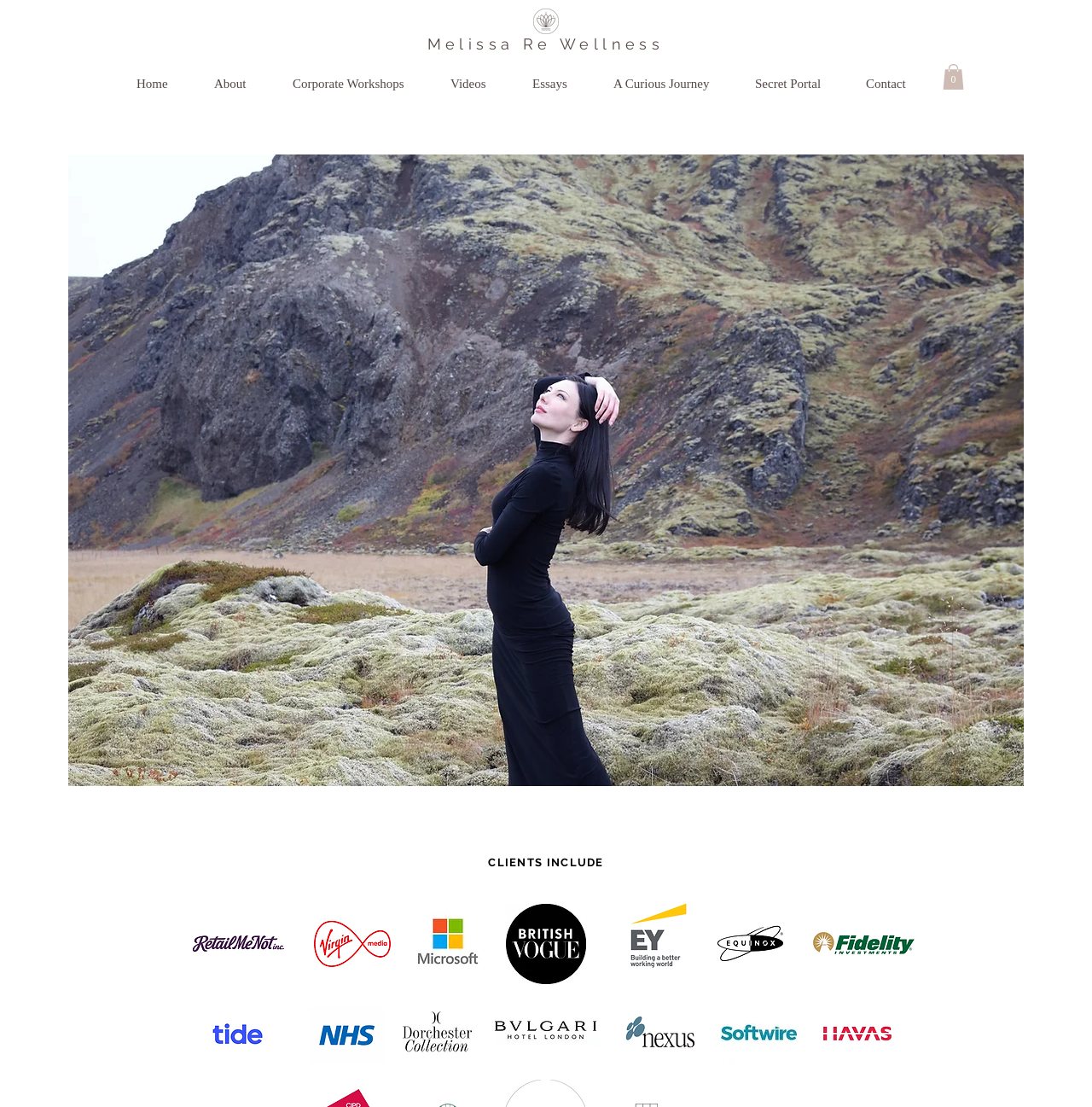Locate the bounding box coordinates of the area you need to click to fulfill this instruction: 'Contact Melissa Re'. The coordinates must be in the form of four float numbers ranging from 0 to 1: [left, top, right, bottom].

[0.785, 0.062, 0.863, 0.09]